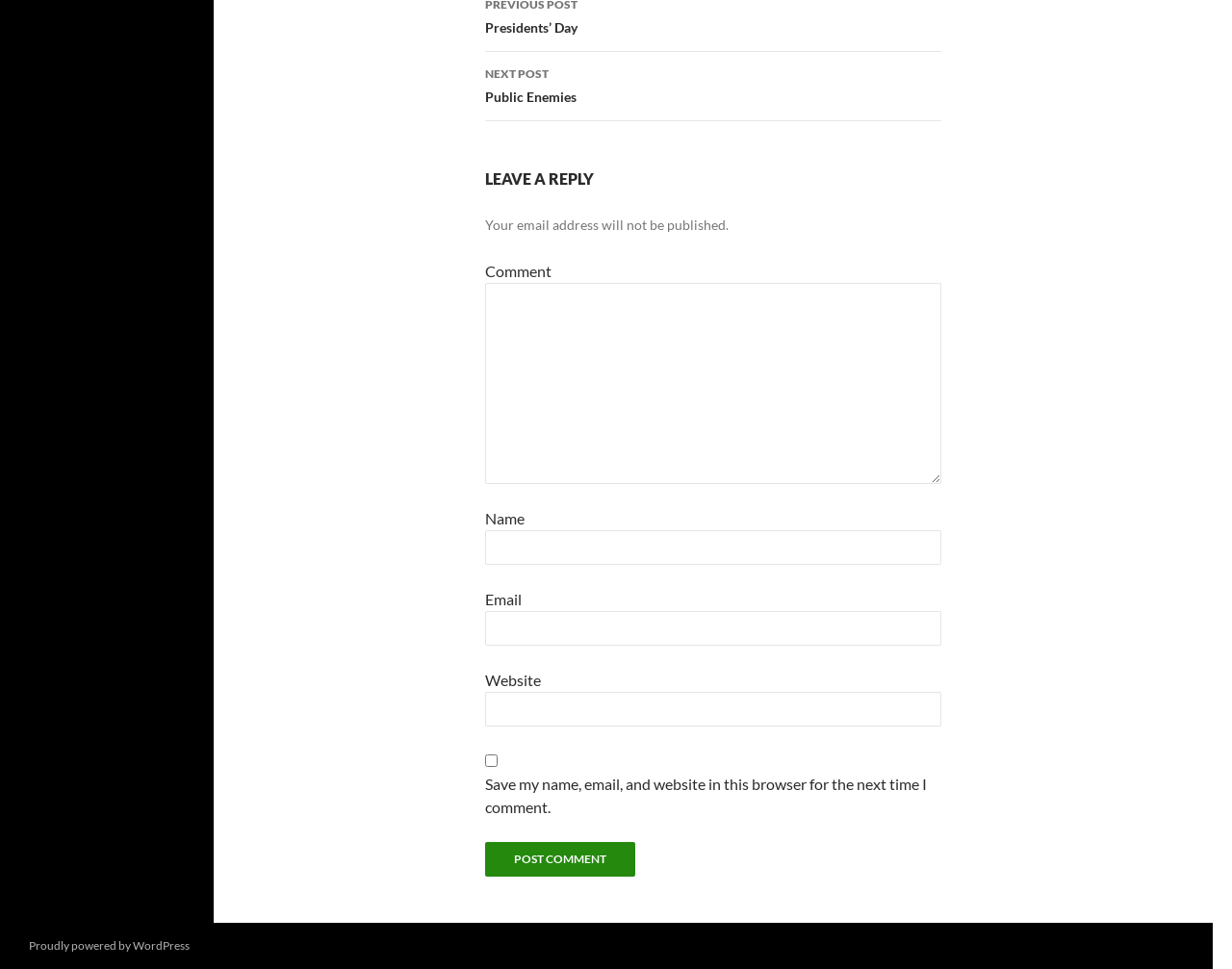Please answer the following question as detailed as possible based on the image: 
What is the text of the button?

The button is located at the bottom of the comment form and has the text 'POST COMMENT' on it, indicating that it is used to submit the comment.